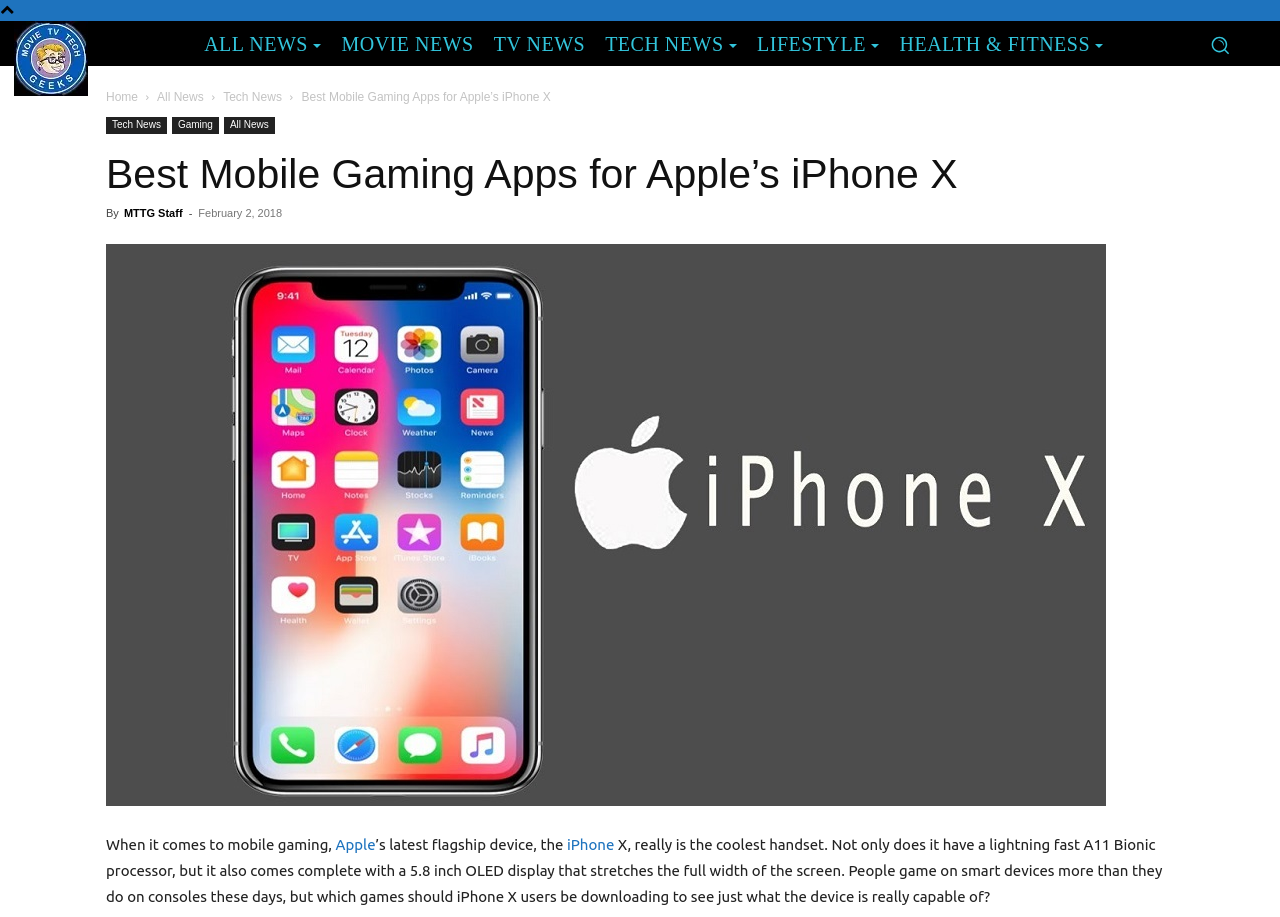Identify the bounding box coordinates of the region that needs to be clicked to carry out this instruction: "Go to Home page". Provide these coordinates as four float numbers ranging from 0 to 1, i.e., [left, top, right, bottom].

[0.083, 0.098, 0.108, 0.113]